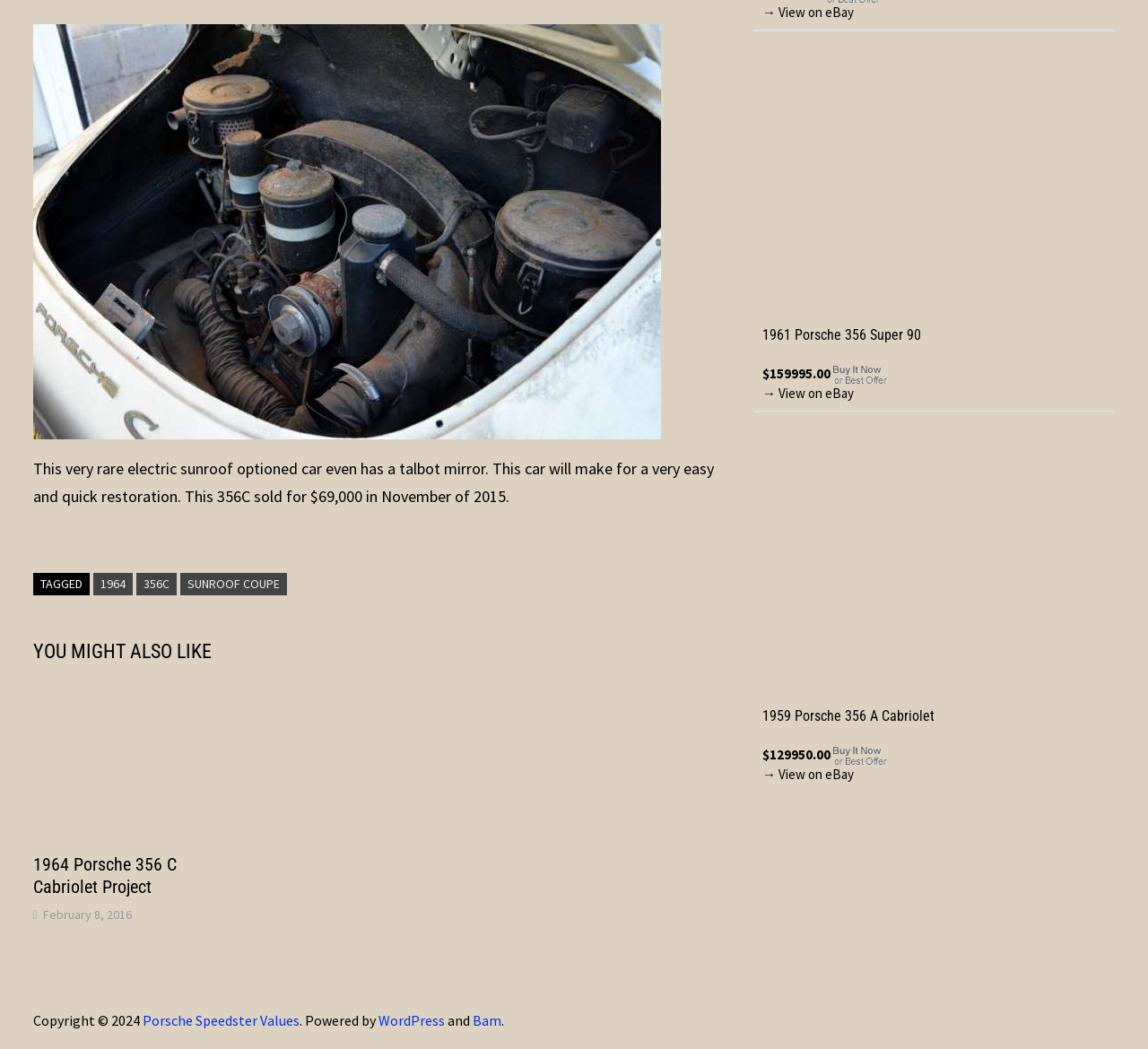What is the rare option of the 1964 Porsche 356 Sunroof Coupe?
Give a detailed explanation using the information visible in the image.

I read the description of the 1964 Porsche 356 Sunroof Coupe, which mentions that it has a rare electric sunroof option.